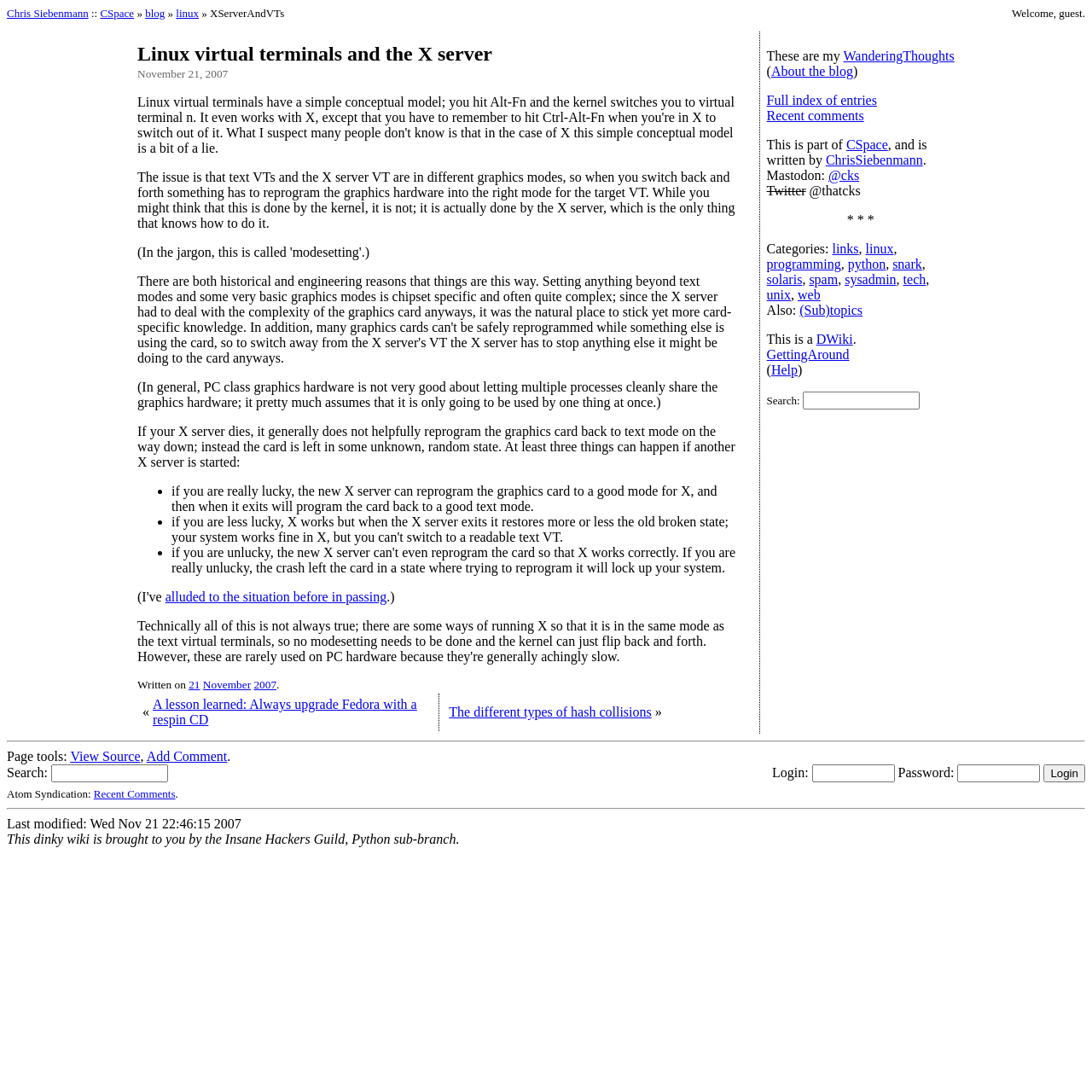What is the title of the blog post?
Your answer should be a single word or phrase derived from the screenshot.

Linux virtual terminals and the X server